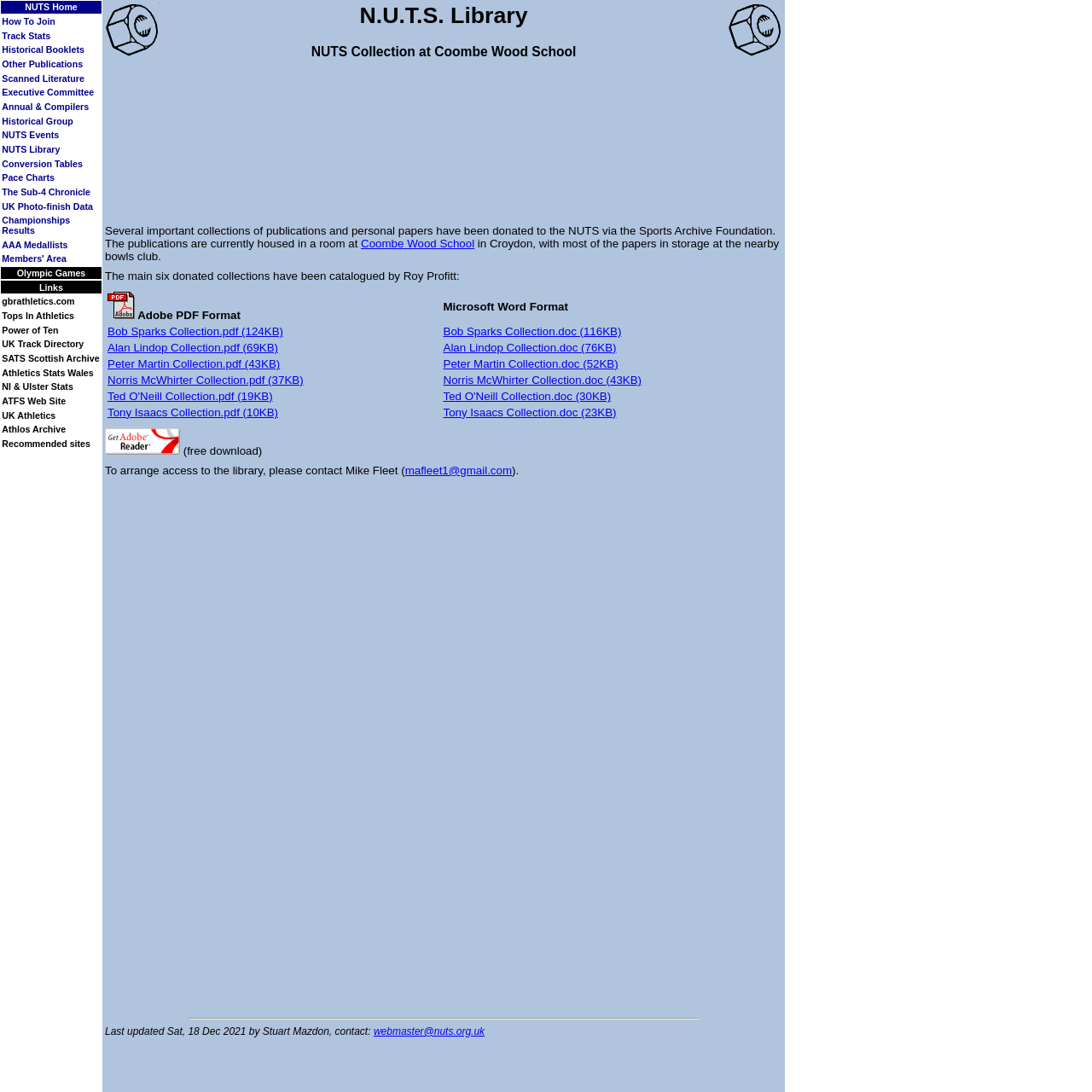Find the bounding box coordinates of the clickable element required to execute the following instruction: "Explore Athletics Stats Wales". Provide the coordinates as four float numbers between 0 and 1, i.e., [left, top, right, bottom].

[0.001, 0.335, 0.093, 0.347]